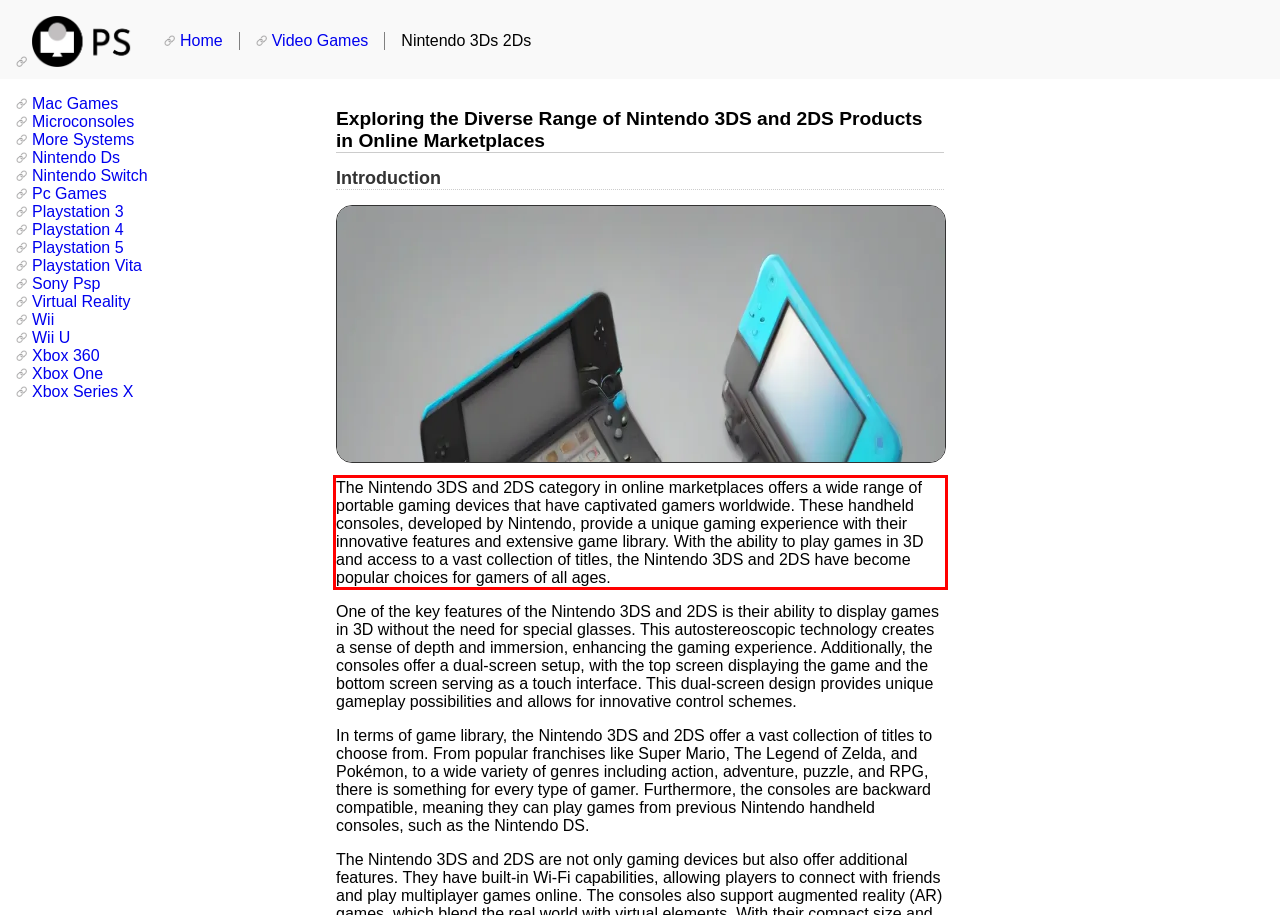With the given screenshot of a webpage, locate the red rectangle bounding box and extract the text content using OCR.

The Nintendo 3DS and 2DS category in online marketplaces offers a wide range of portable gaming devices that have captivated gamers worldwide. These handheld consoles, developed by Nintendo, provide a unique gaming experience with their innovative features and extensive game library. With the ability to play games in 3D and access to a vast collection of titles, the Nintendo 3DS and 2DS have become popular choices for gamers of all ages.